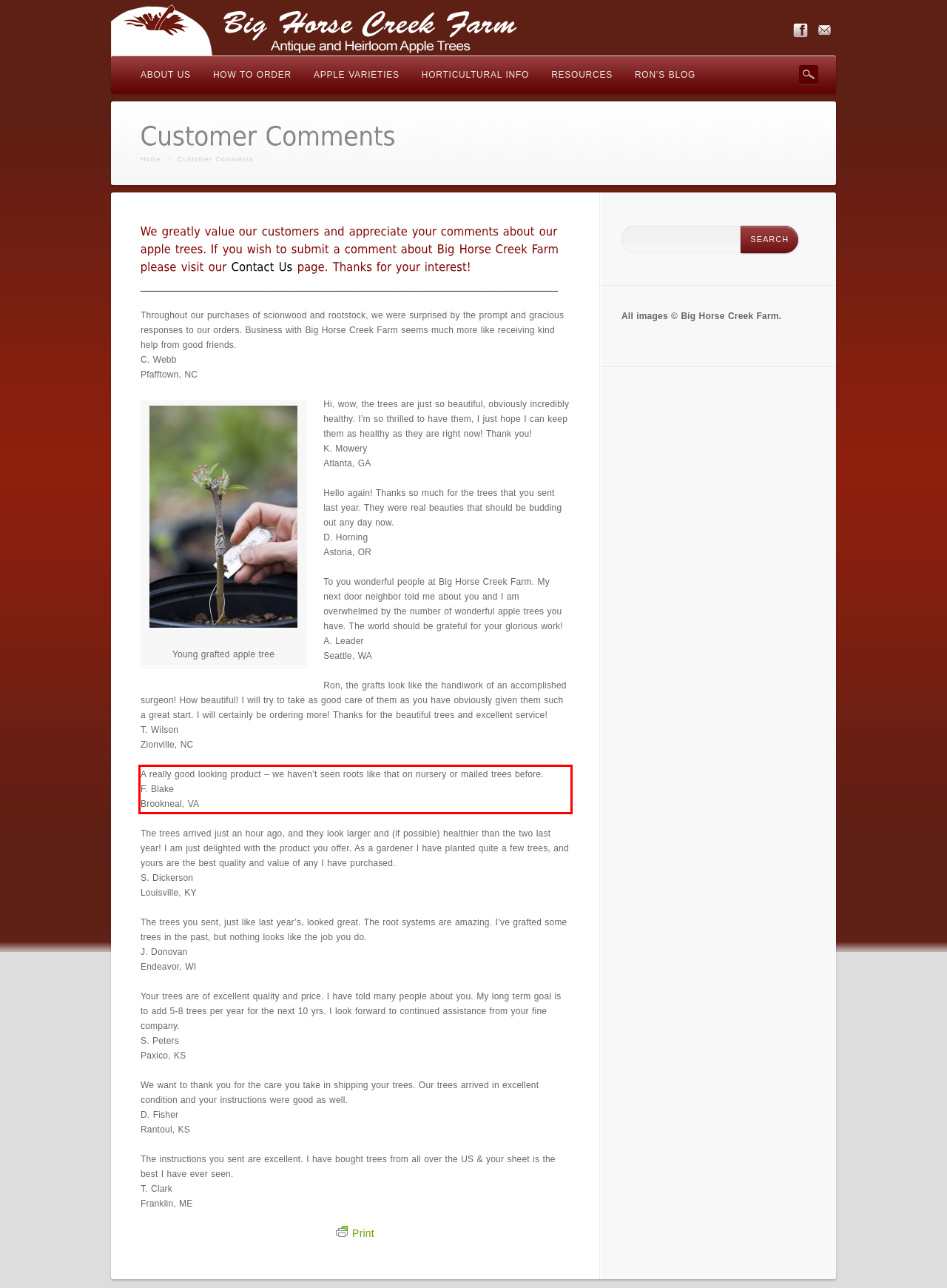Examine the screenshot of the webpage, locate the red bounding box, and perform OCR to extract the text contained within it.

A really good looking product – we haven’t seen roots like that on nursery or mailed trees before. F. Blake Brookneal, VA